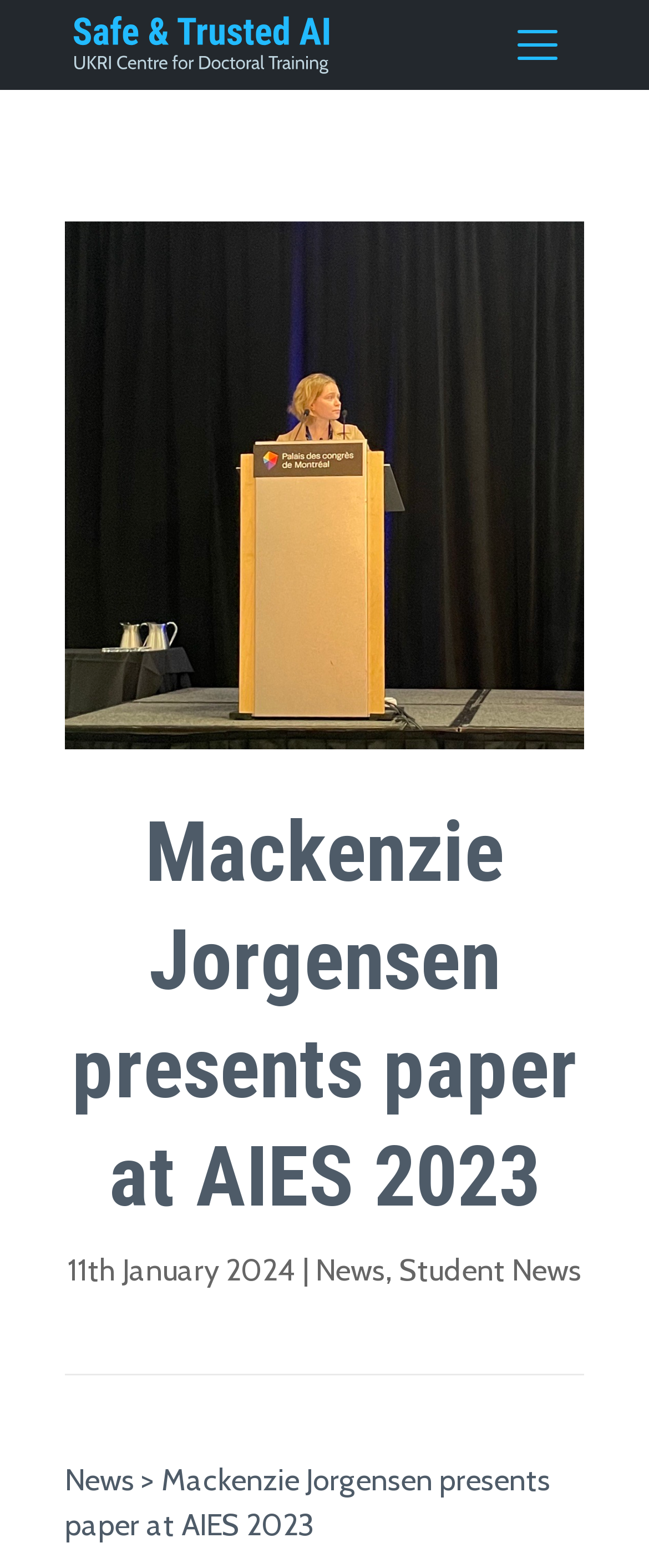What is the title or heading displayed on the webpage?

Mackenzie Jorgensen presents paper at AIES 2023